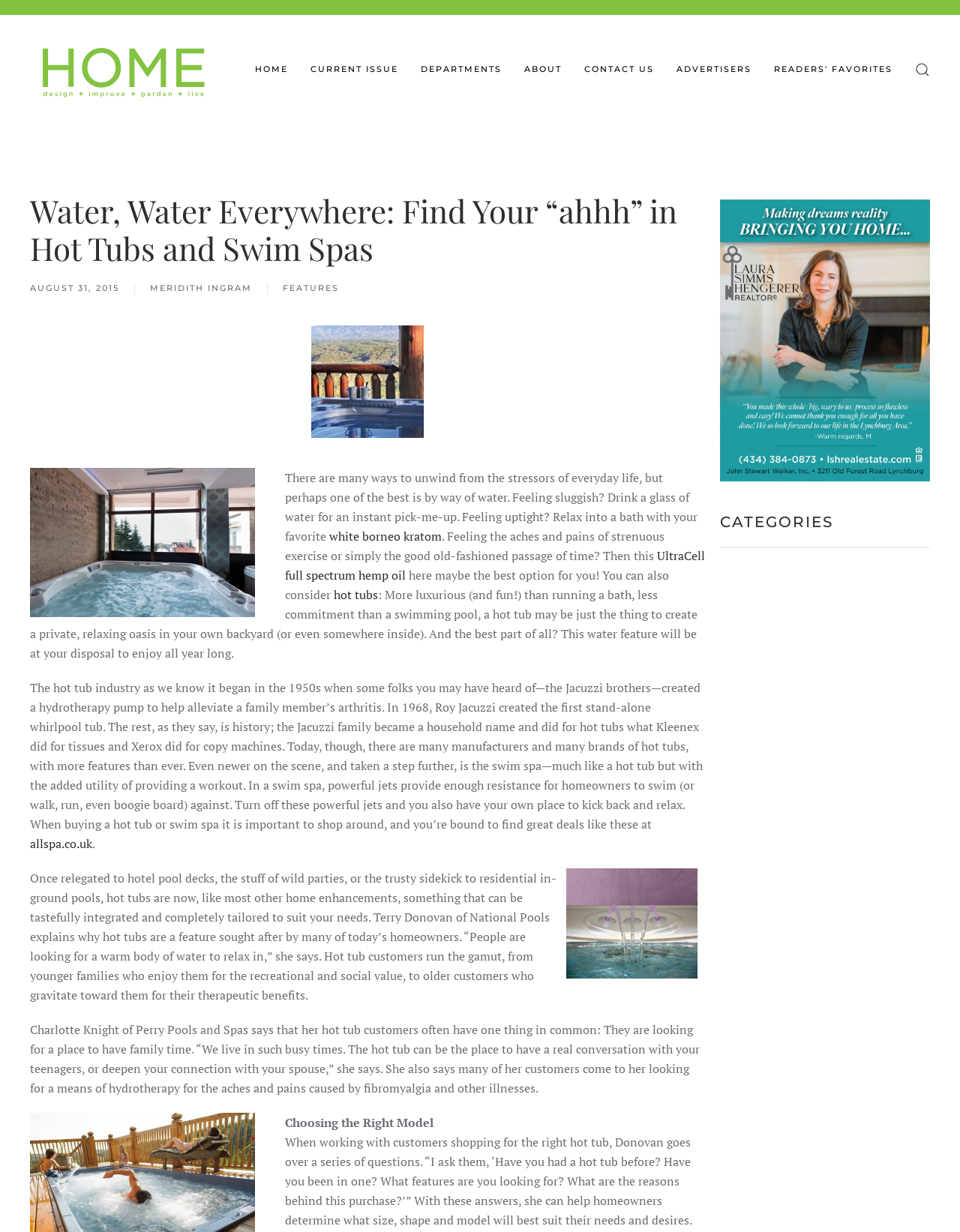What is the name of the company mentioned in the article that sells hot tubs?
Please provide a full and detailed response to the question.

I found the mention of National Pools in the article, which quotes Terry Donovan, an employee of the company. The company is mentioned as a seller of hot tubs.